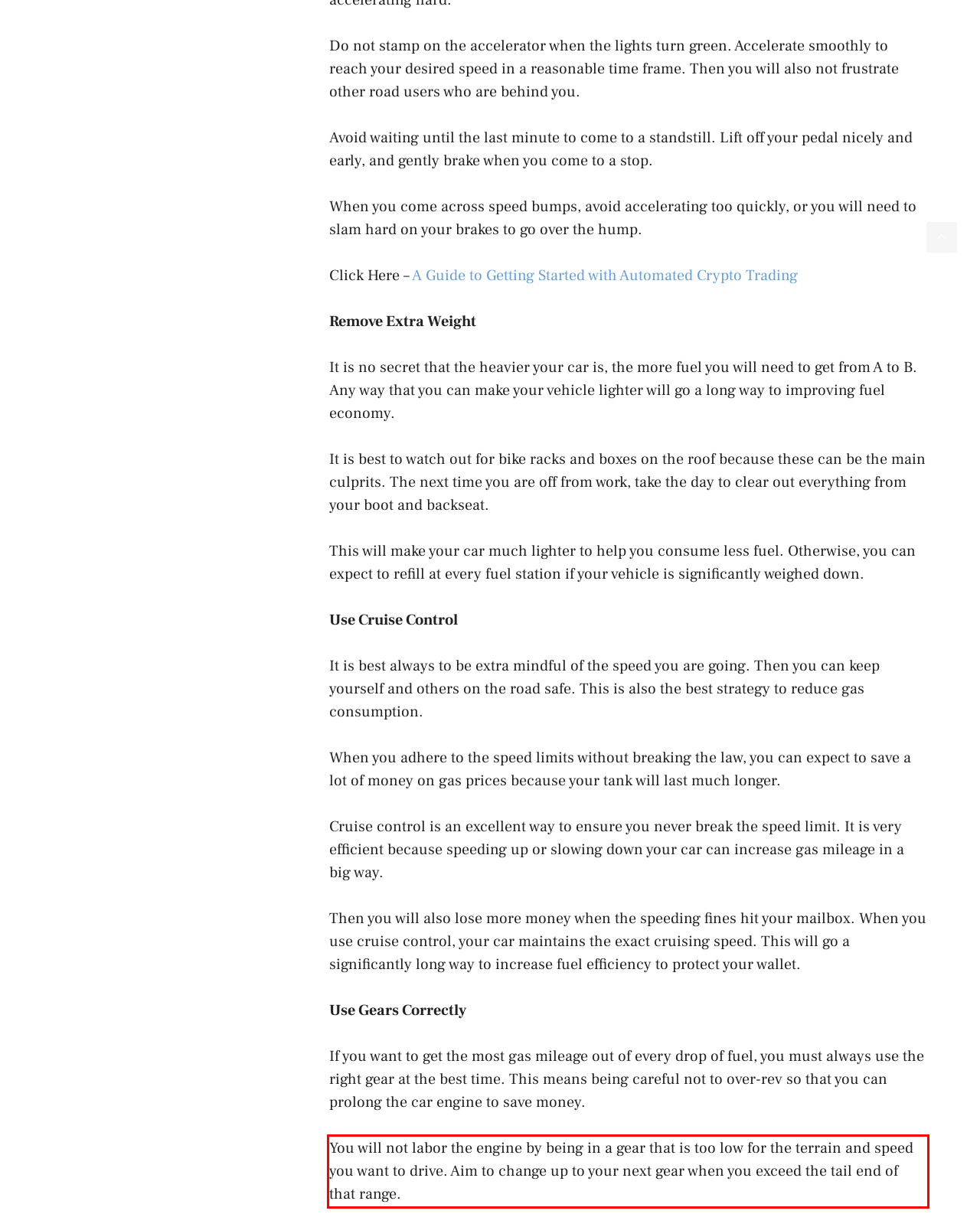You are provided with a screenshot of a webpage featuring a red rectangle bounding box. Extract the text content within this red bounding box using OCR.

You will not labor the engine by being in a gear that is too low for the terrain and speed you want to drive. Aim to change up to your next gear when you exceed the tail end of that range.